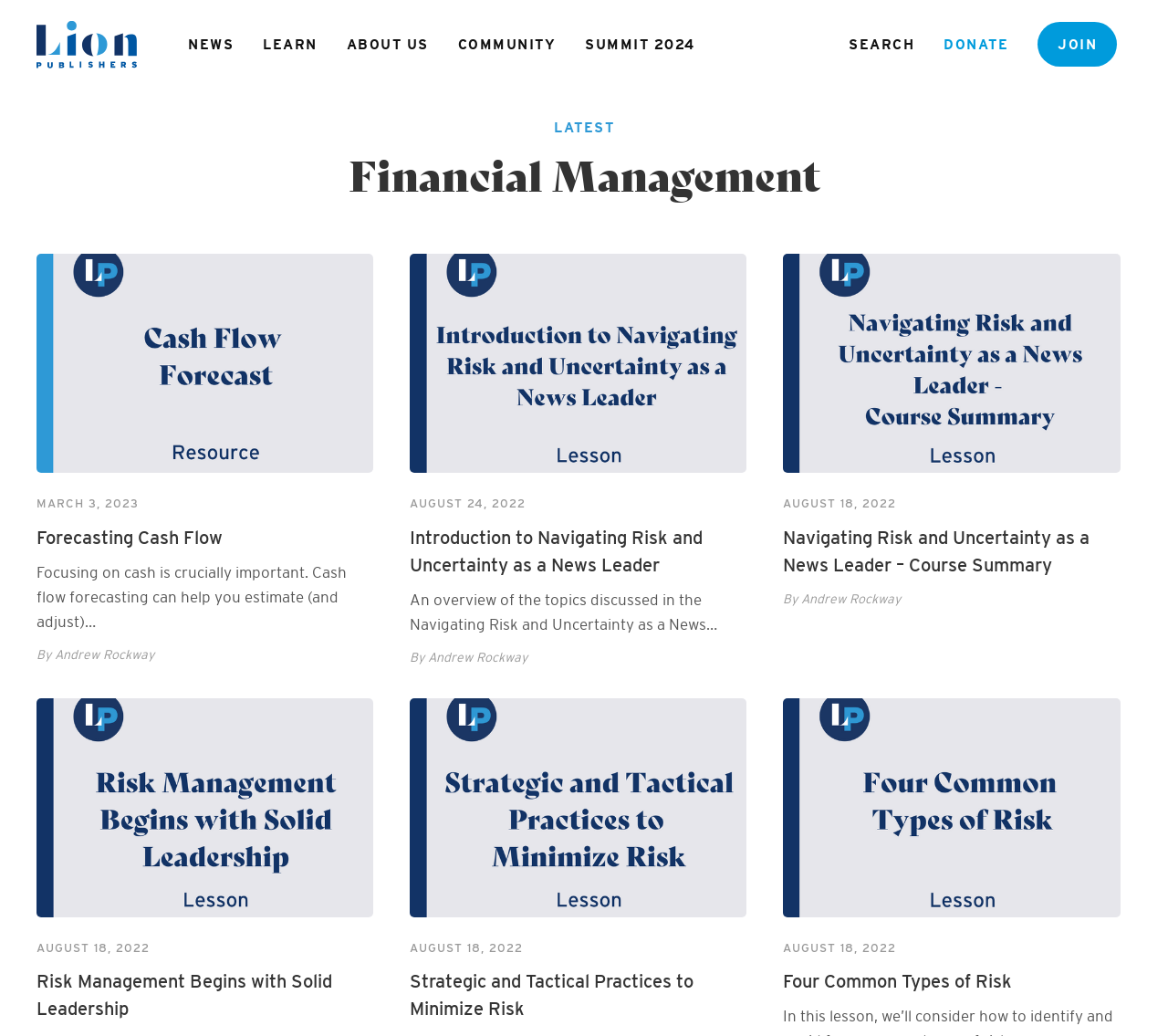Find the bounding box coordinates of the area that needs to be clicked in order to achieve the following instruction: "Read article about Forecasting Cash Flow". The coordinates should be specified as four float numbers between 0 and 1, i.e., [left, top, right, bottom].

[0.031, 0.245, 0.32, 0.643]